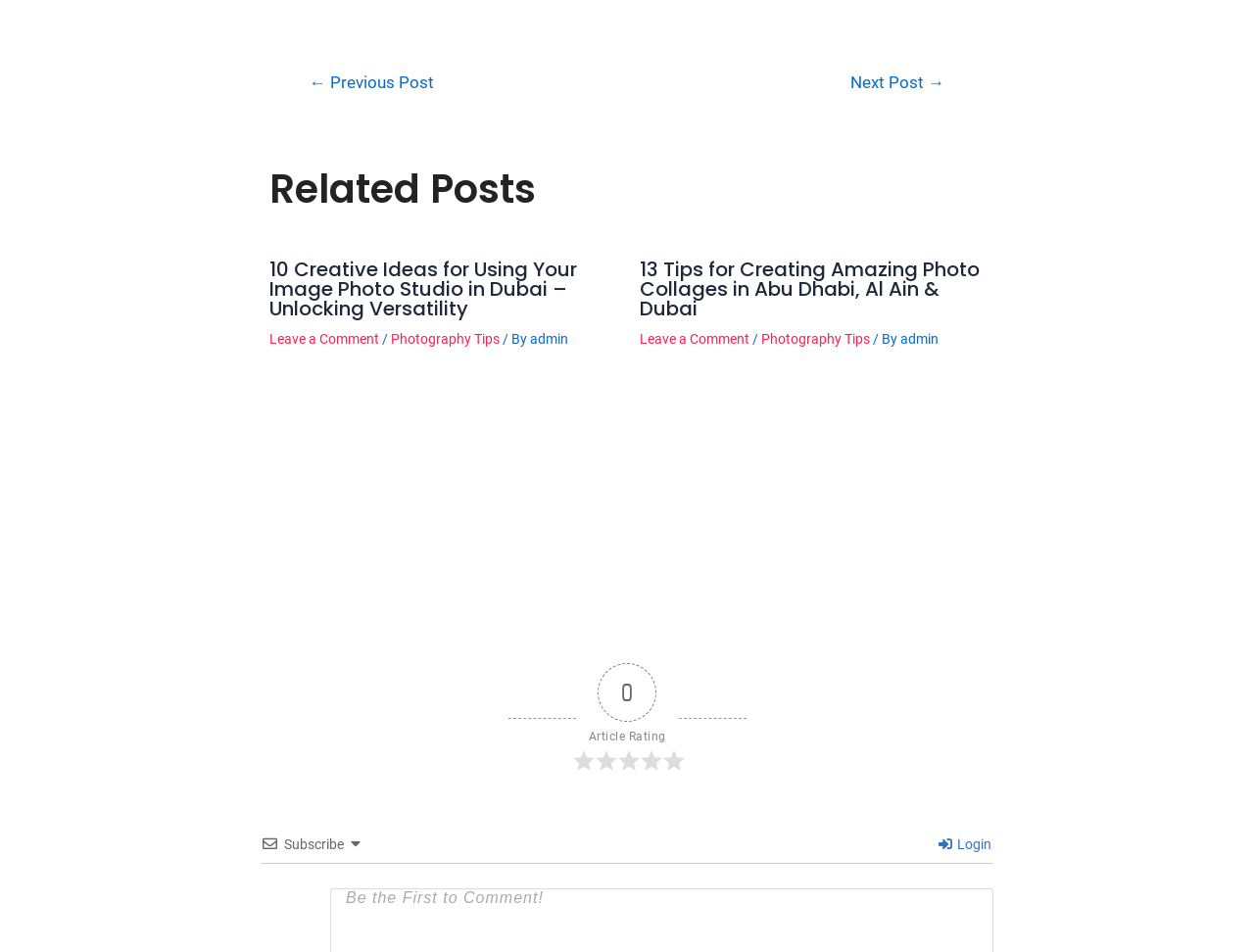Locate the bounding box coordinates of the element I should click to achieve the following instruction: "Click on the 'Login' button".

[0.748, 0.879, 0.791, 0.895]